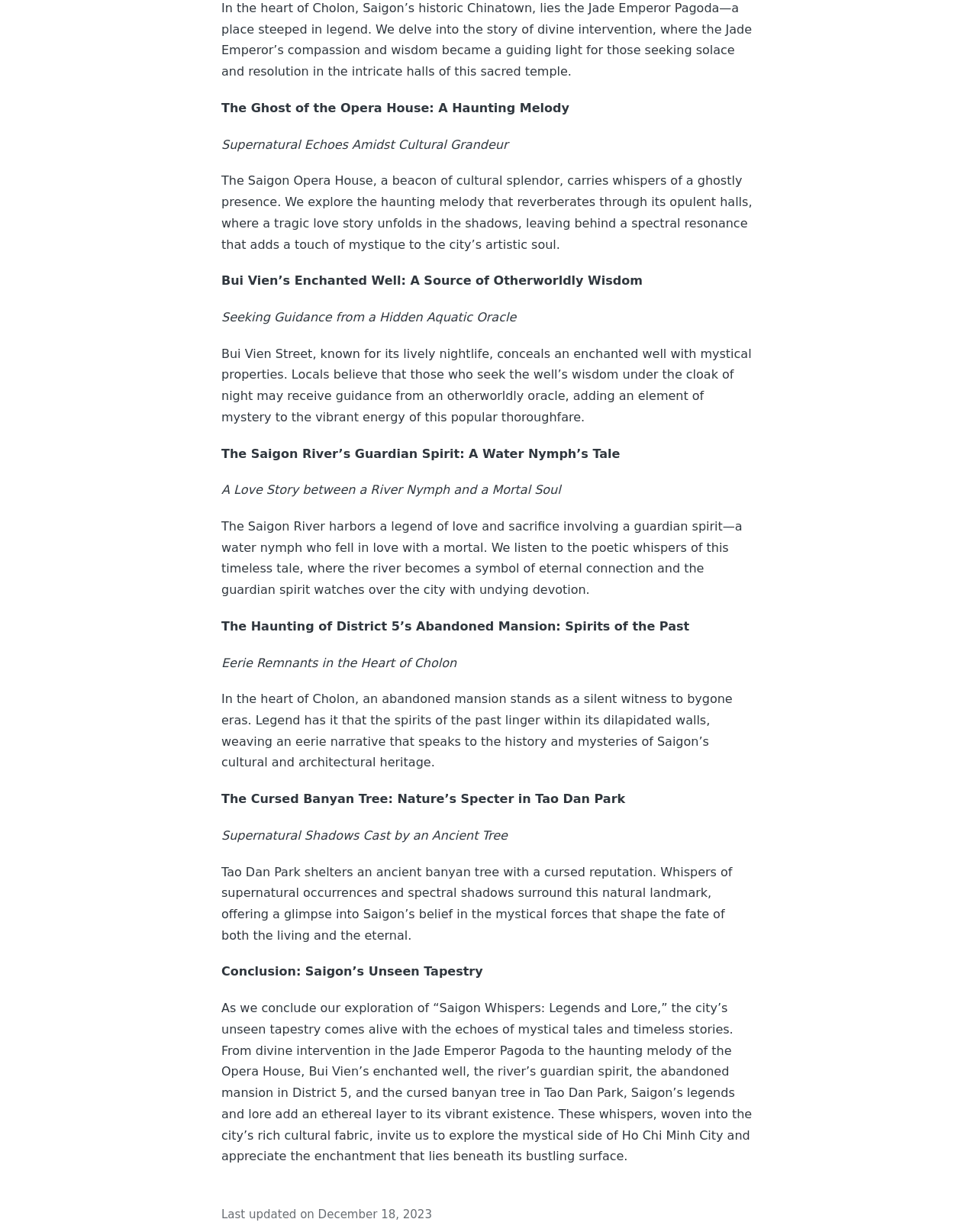What is the last updated date of this webpage?
Answer the question with a single word or phrase by looking at the picture.

December 18, 2023